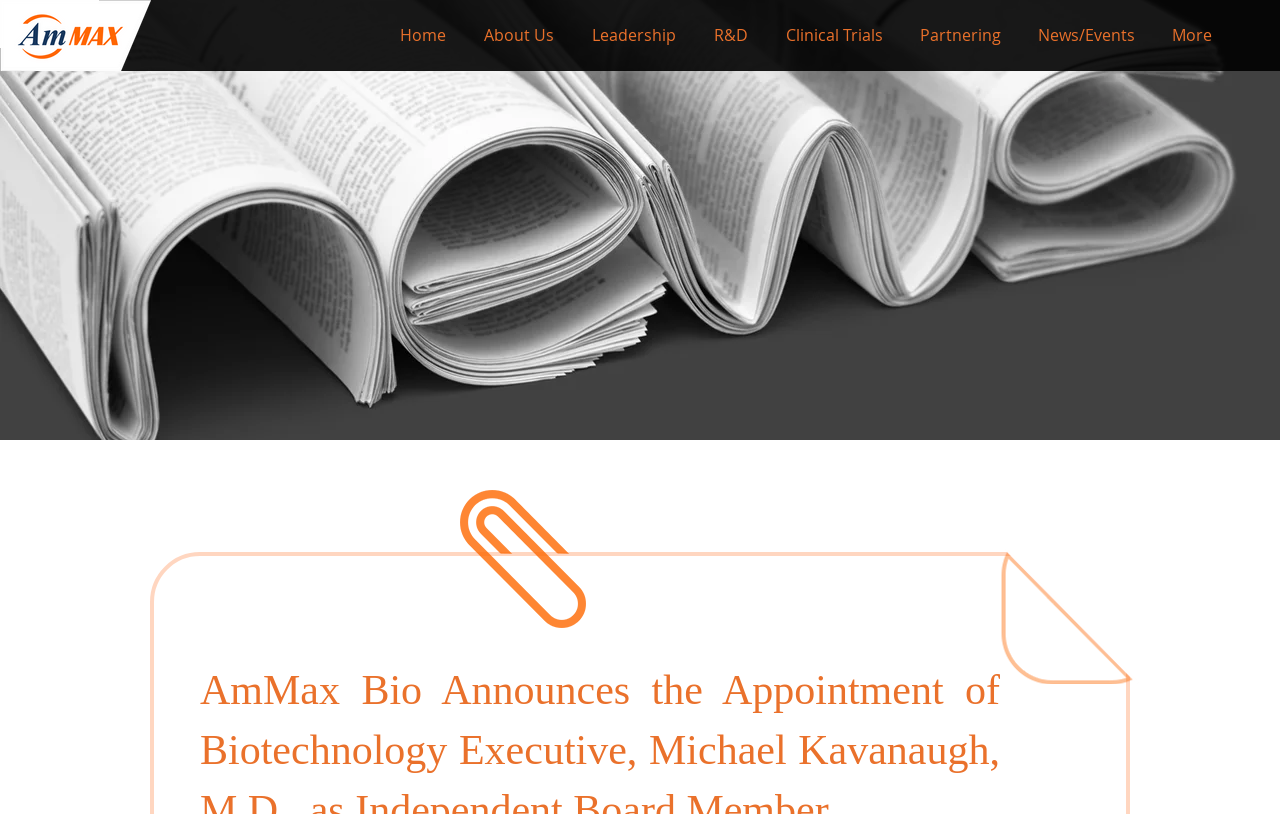Please provide a brief answer to the question using only one word or phrase: 
What is the logo of the company?

AmMax Bio